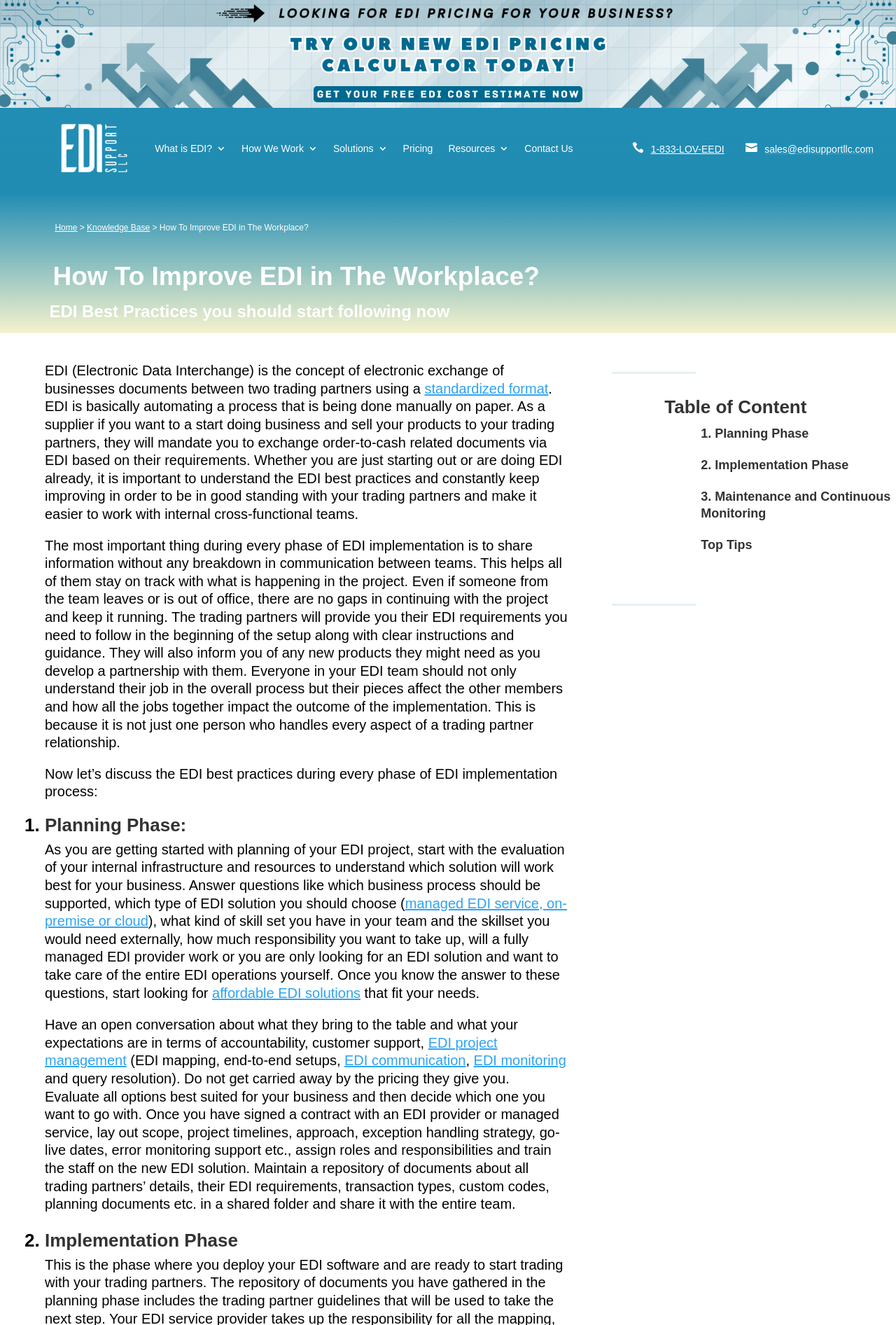Identify and provide the text content of the webpage's primary headline.

How To Improve EDI in The Workplace?